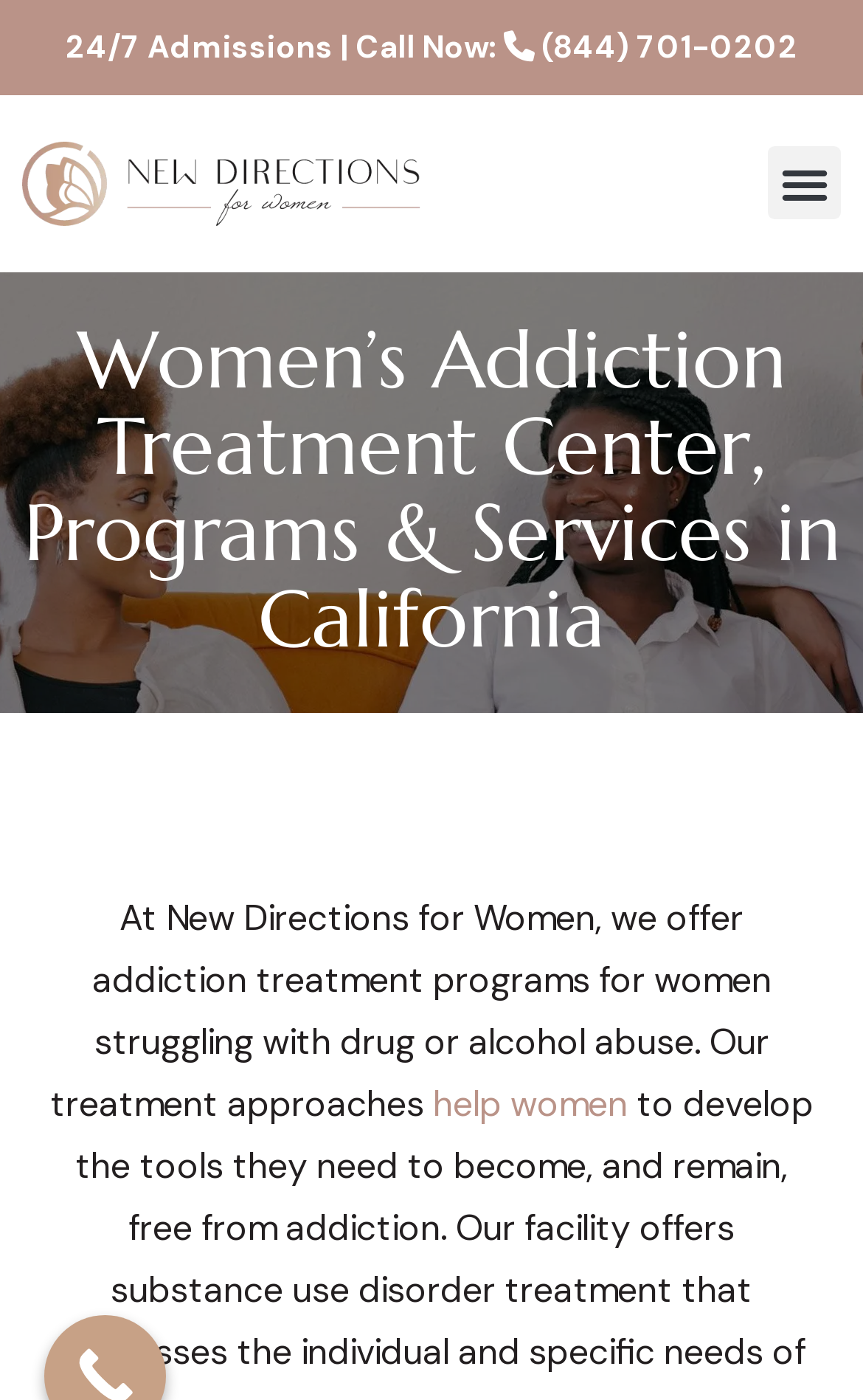Provide the bounding box coordinates of the HTML element this sentence describes: "alt="New Directions for Women Logo"". The bounding box coordinates consist of four float numbers between 0 and 1, i.e., [left, top, right, bottom].

[0.026, 0.101, 0.487, 0.161]